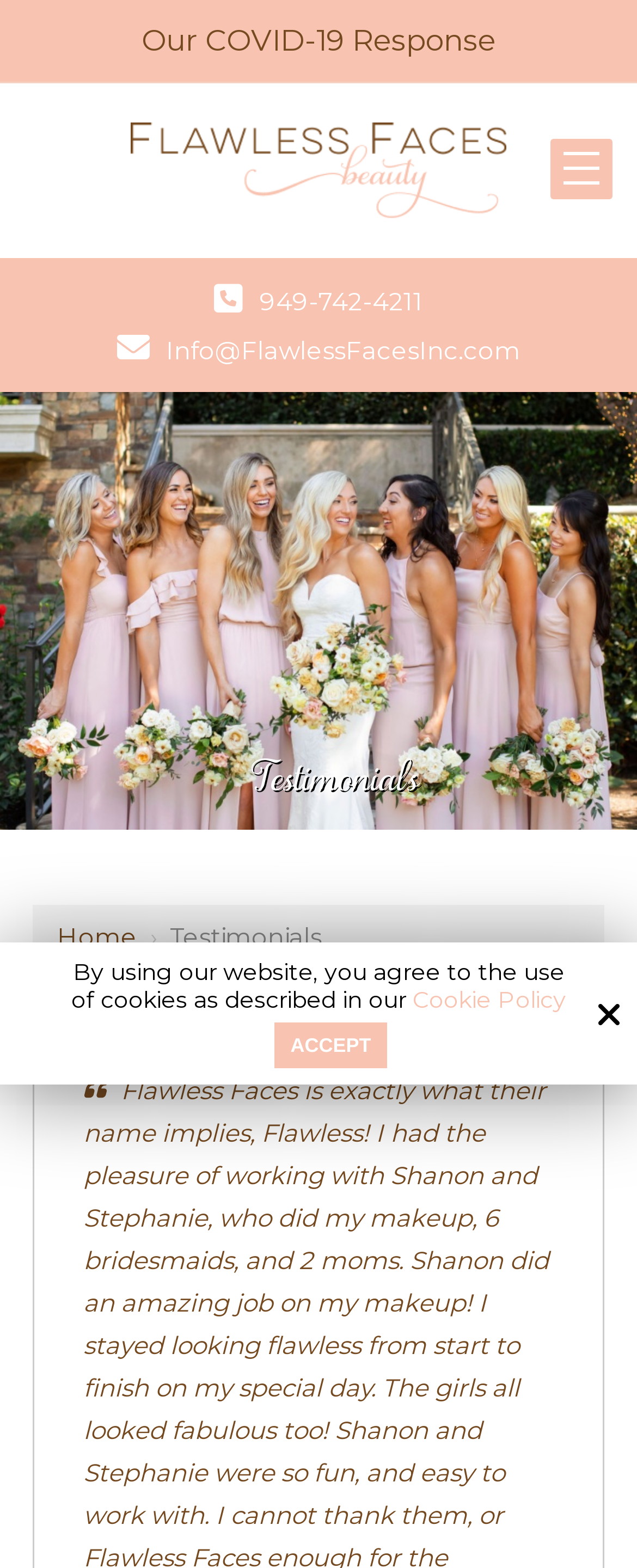Consider the image and give a detailed and elaborate answer to the question: 
What is the name of the company?

I found the company name by looking at the email address link 'Info@FlawlessFacesInc.com' which is located at the coordinates [0.26, 0.214, 0.817, 0.233].